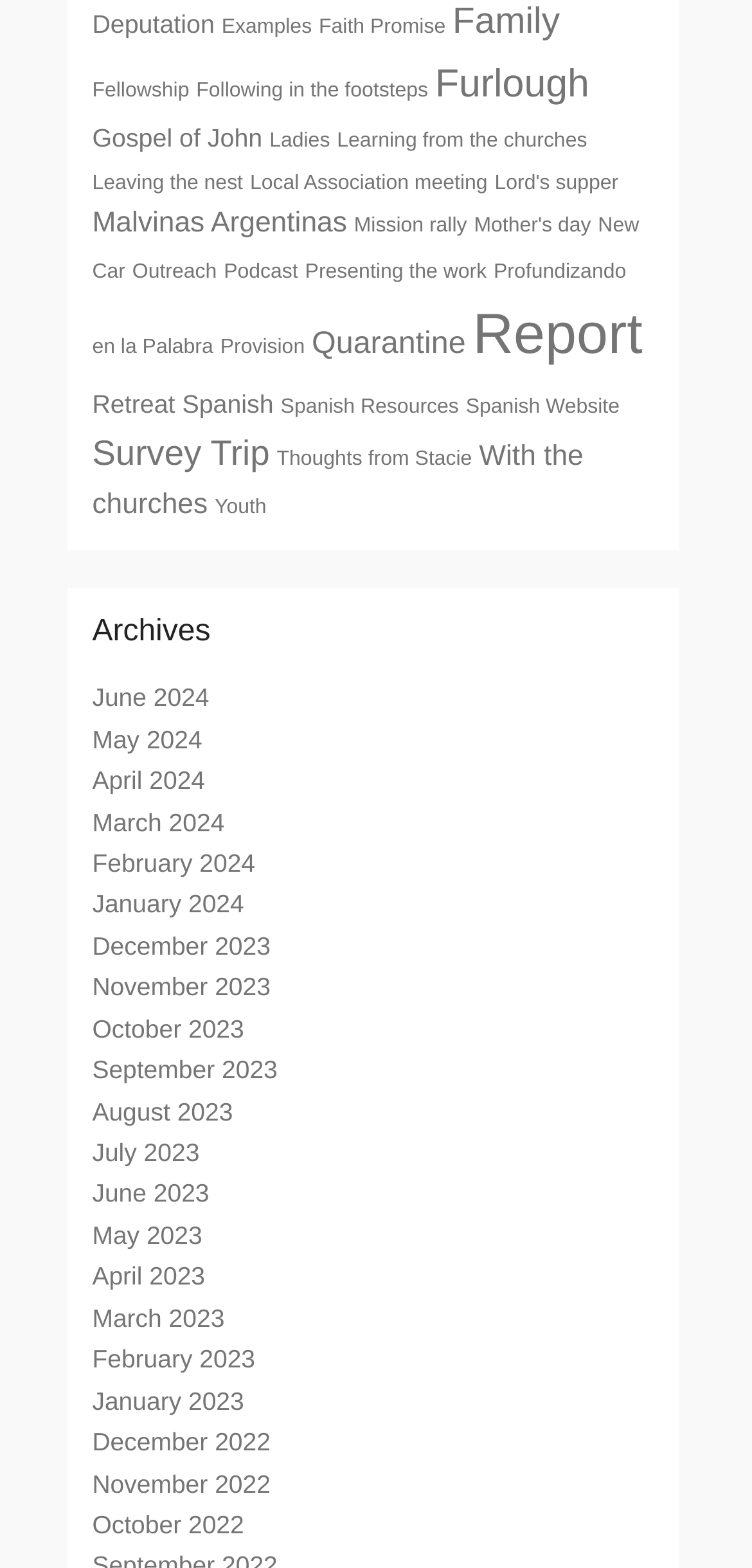From the image, can you give a detailed response to the question below:
What is the category with the most items?

By examining the links on the webpage, I found that the category 'Report' has the most items, with 45 items listed.